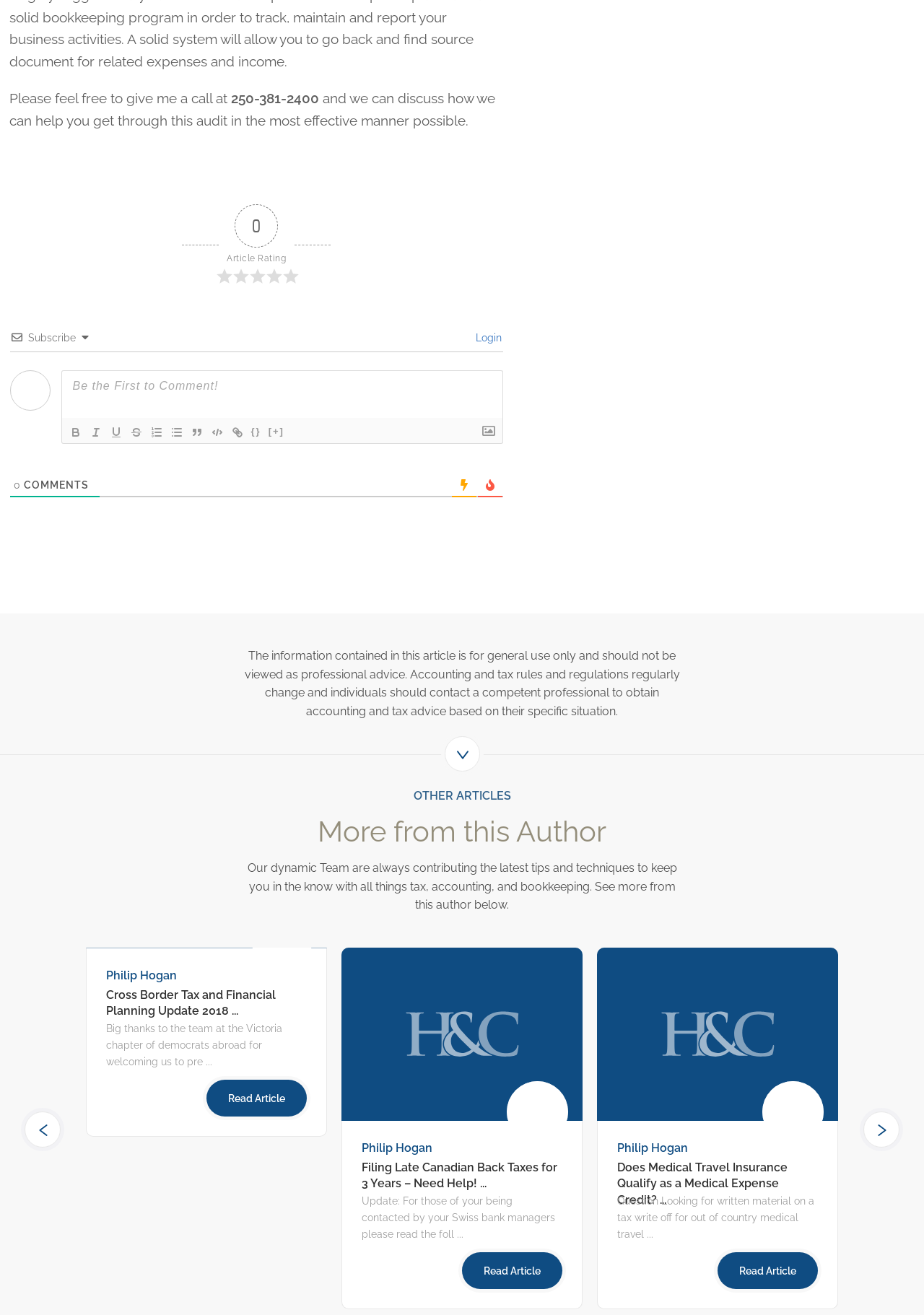What is the function of the 'Next' button?
Using the screenshot, give a one-word or short phrase answer.

To navigate to the next page